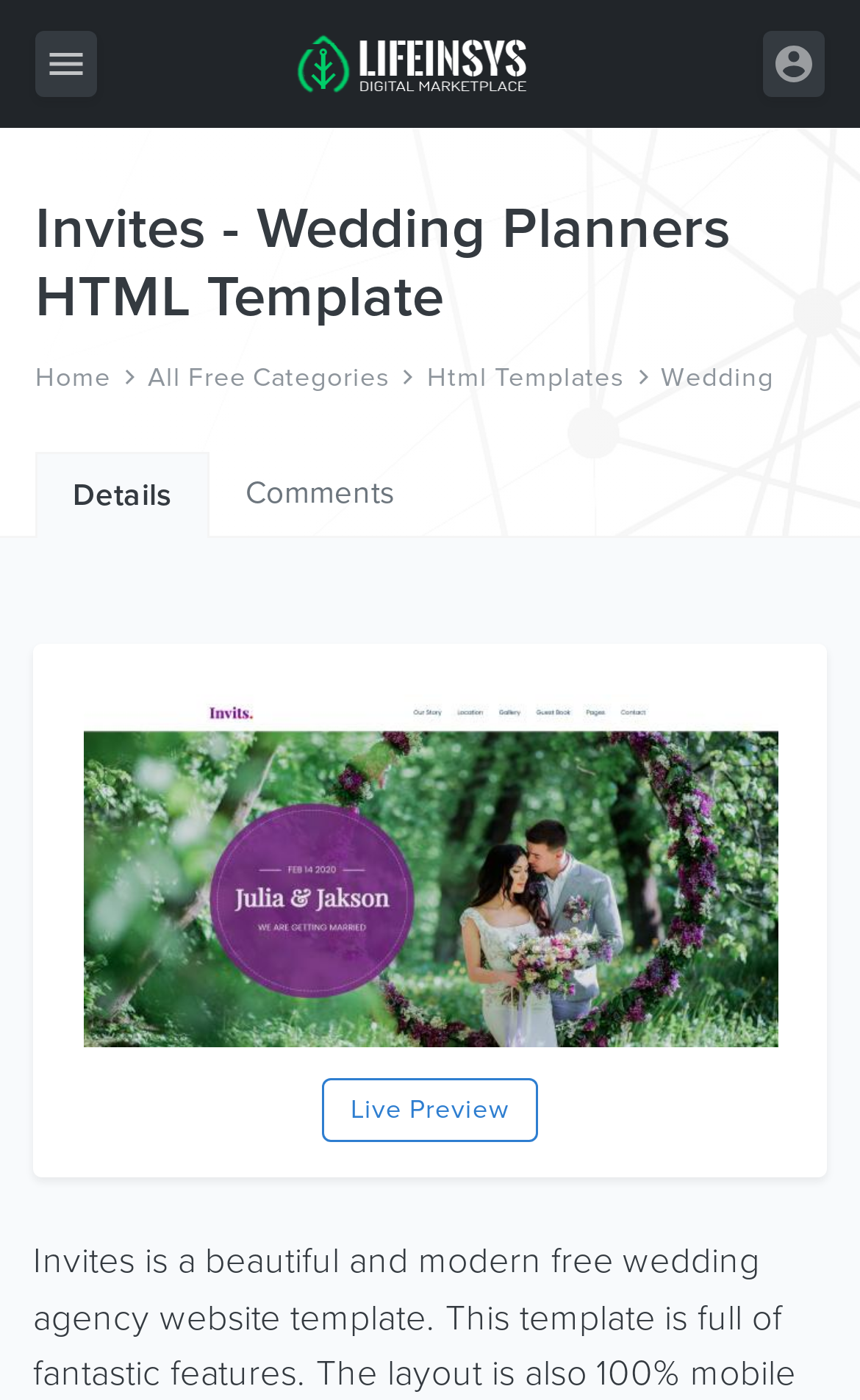Find the bounding box coordinates for the element described here: "name="keywords" placeholder="Search theme or template"".

[0.0, 0.074, 0.538, 0.129]